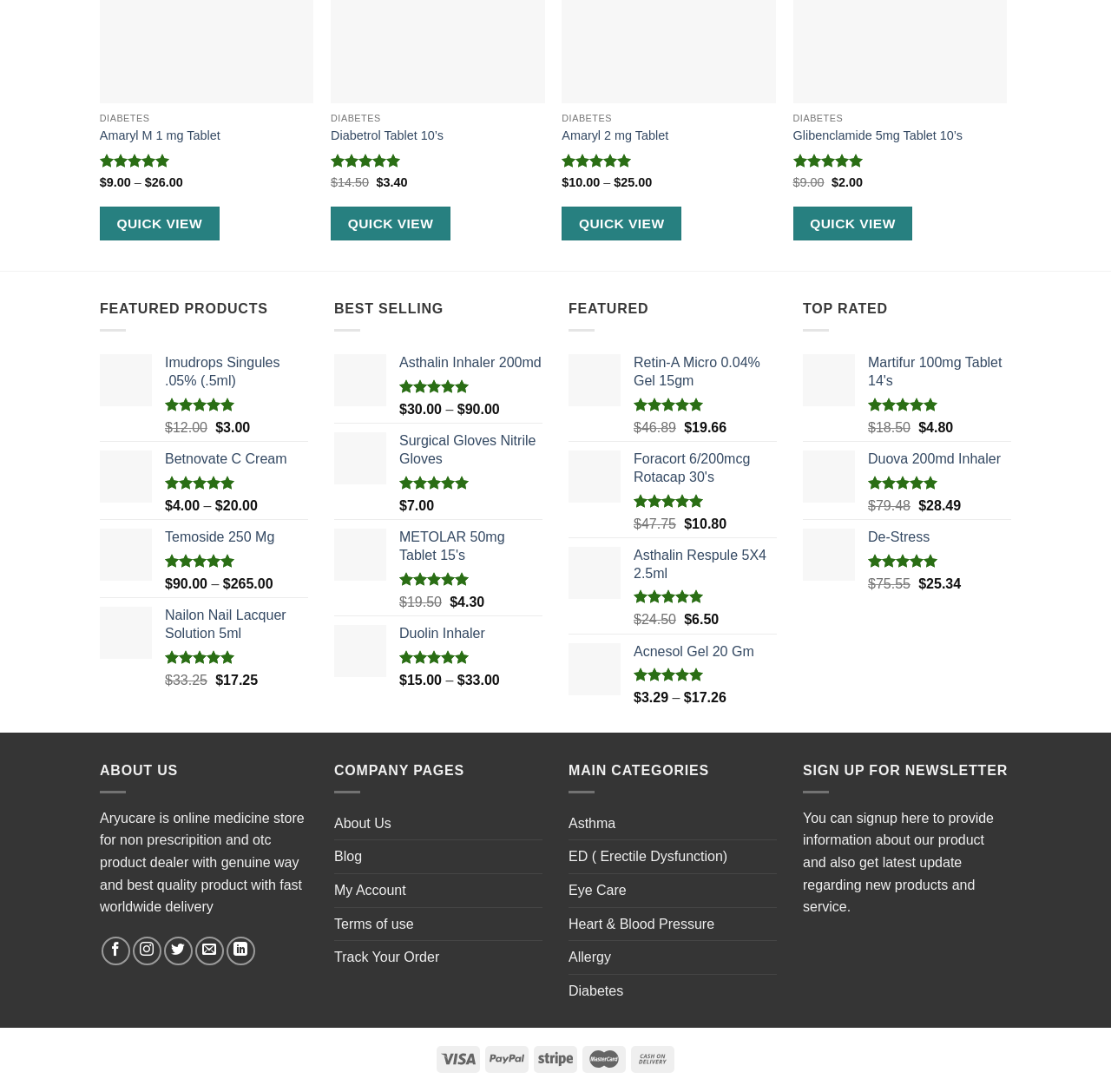Please identify the bounding box coordinates of the area that needs to be clicked to follow this instruction: "Explore Imudrops Singules.05% (.5ml)".

[0.148, 0.324, 0.277, 0.357]